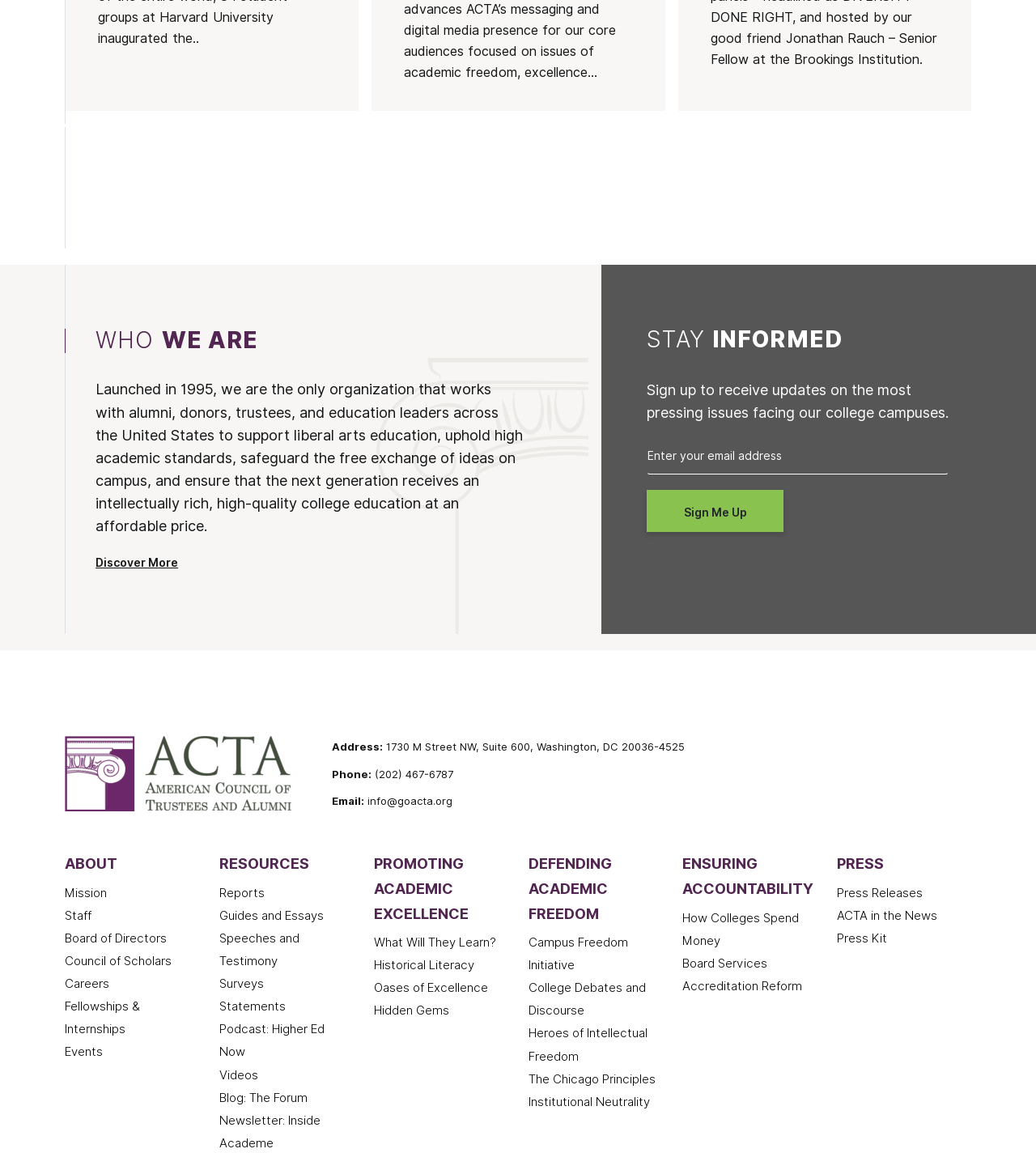What is the organization's mission?
Kindly offer a comprehensive and detailed response to the question.

Based on the webpage, the organization's mission is to support liberal arts education, uphold high academic standards, safeguard the free exchange of ideas on campus, and ensure that the next generation receives an intellectually rich, high-quality college education at an affordable price.